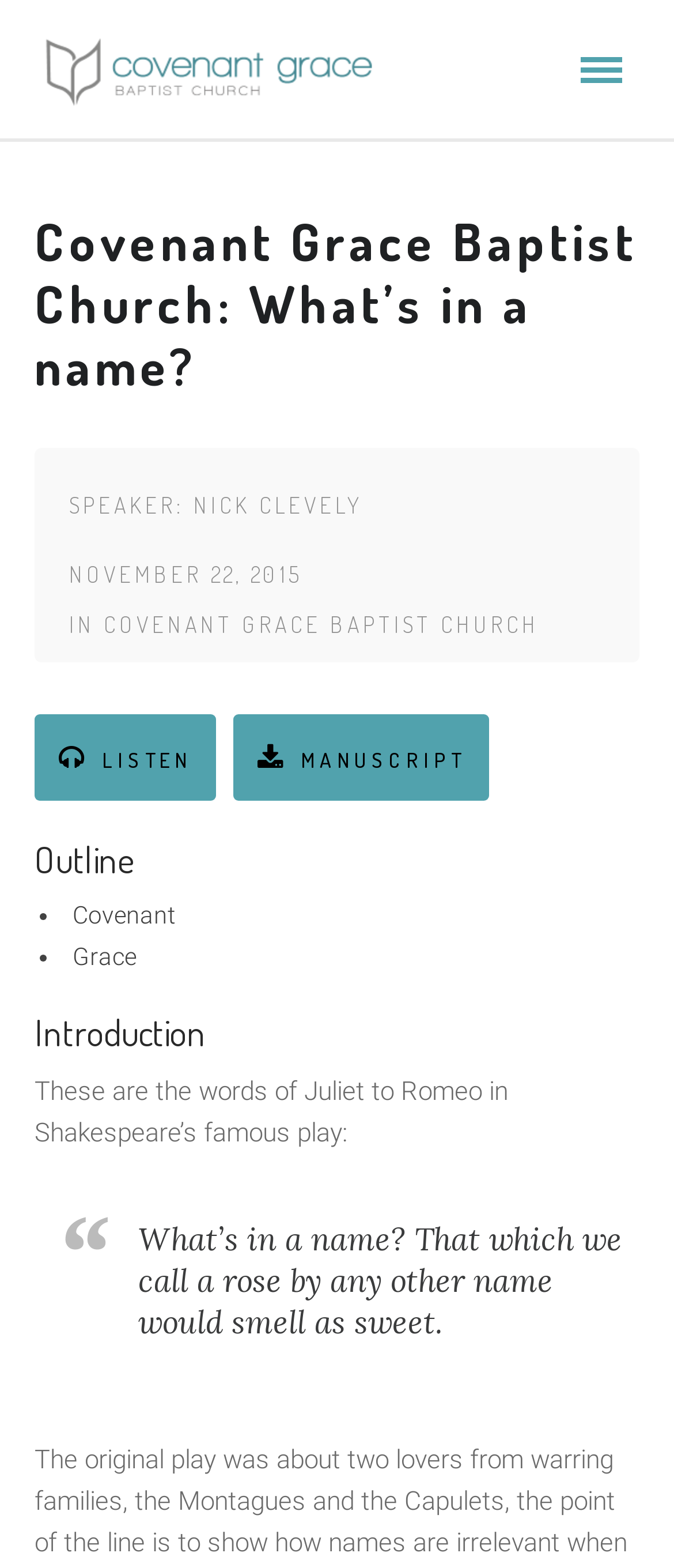Please answer the following question using a single word or phrase: 
Who is the speaker of the sermon?

NICK CLEVELY